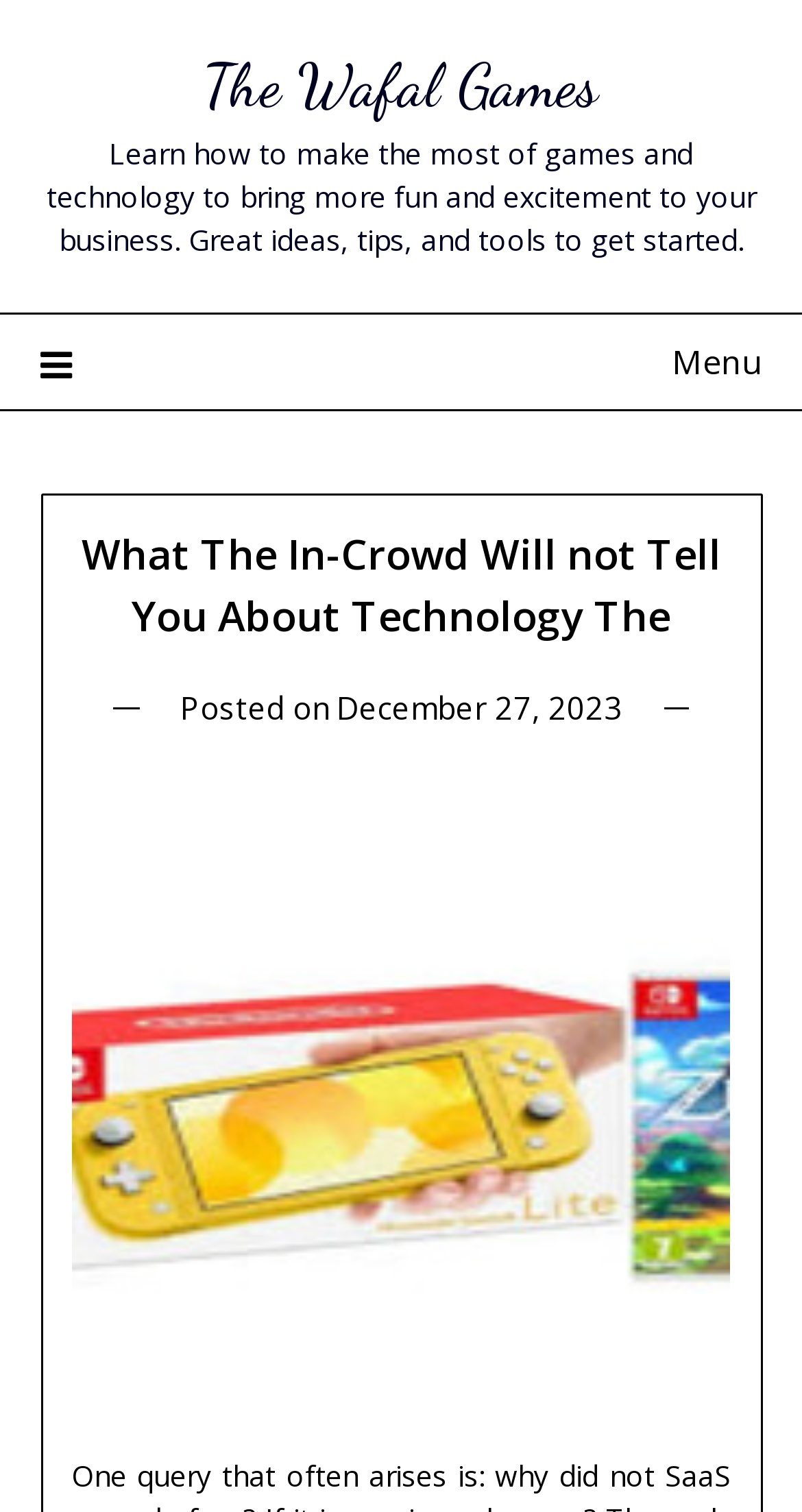Refer to the image and answer the question with as much detail as possible: What is the purpose of the article?

The purpose of the article is to provide ideas and tools for businesses to make the most of games and technology, as indicated by the description 'Learn how to make the most of games and technology to bring more fun and excitement to your business.'